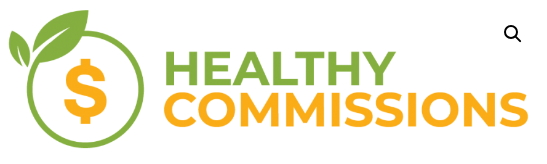Offer a detailed explanation of the image.

The image features a vibrant and eye-catching logo for "Healthy Commissions." It prominently displays the phrase "HEALTHY COMMISSIONS" in bold, green and orange typography, symbolizing growth and profitability. The logo includes a circular design that encapsulates a dollar sign, highlighted in bright orange, suggesting financial success. Two green leaves emerge from the top of the circle, emphasizing a connection to health and well-being. This visually appealing design conveys the message of earning commissions in a healthy and sustainable manner, fitting seamlessly with the ethos of promoting premium courses under the 9Dollar Courses initiative.